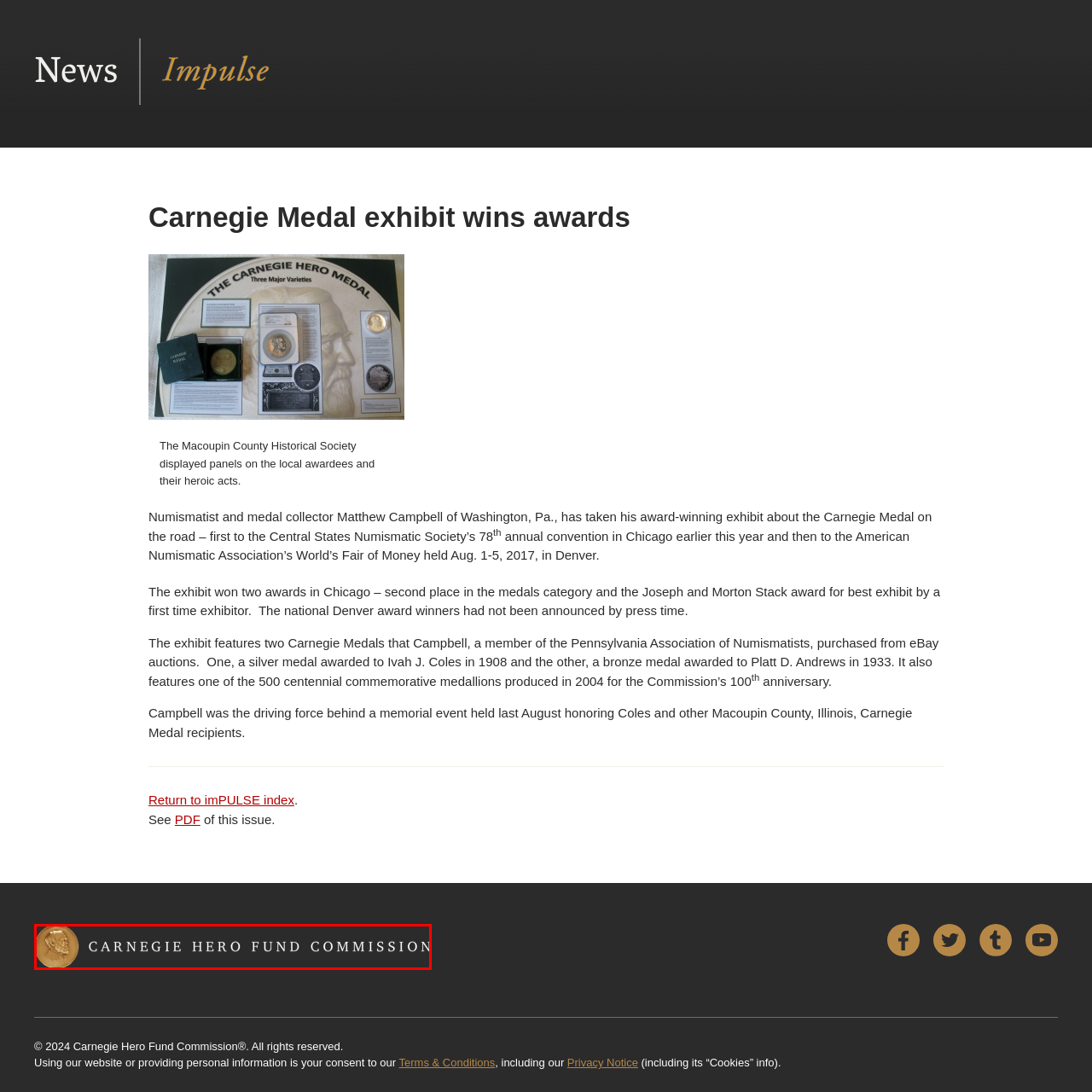What is the material of the medal in the emblem?  
Look closely at the image marked by the red border and give a detailed response rooted in the visual details found within the image.

The emblem of the Carnegie Hero Fund Commission features a gold medal with a profile of Andrew Carnegie. The material of the medal is gold, which conveys a sense of prestige and honor, reflecting the values and mission of the commission.